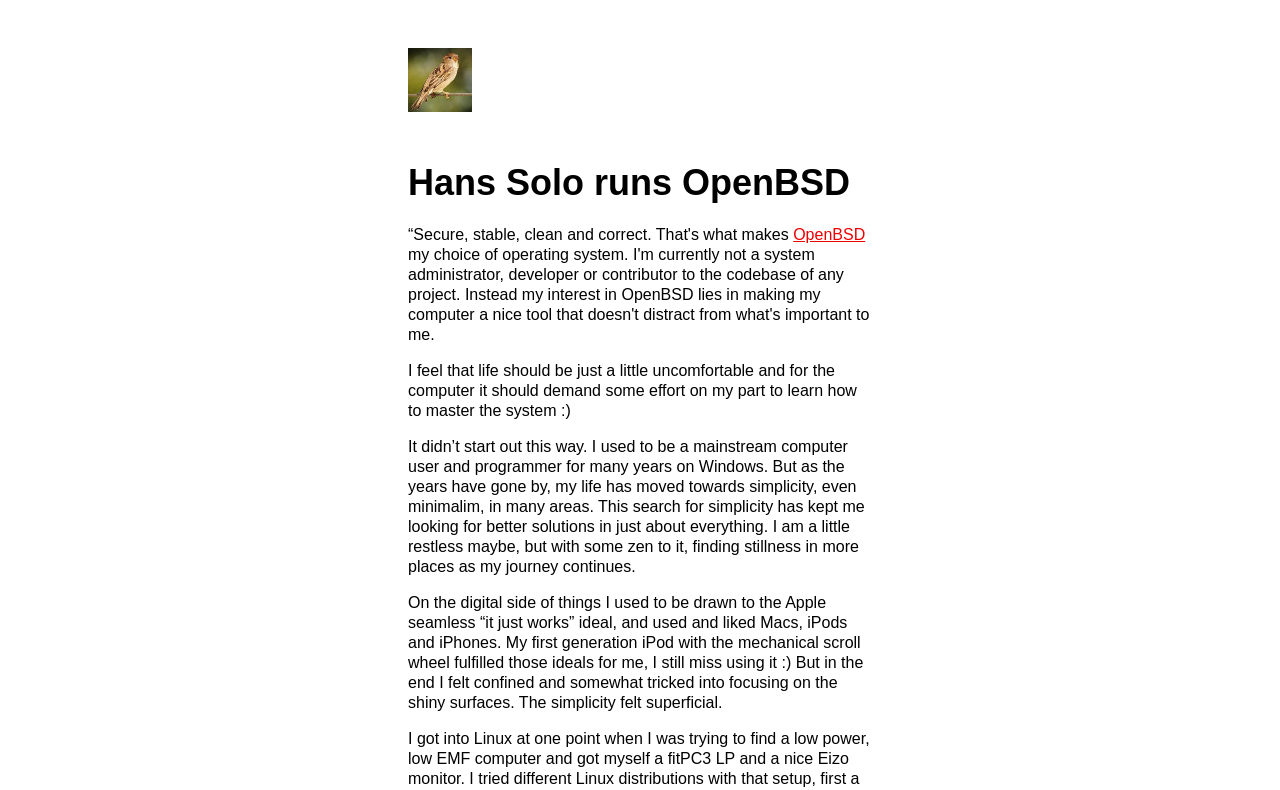With reference to the screenshot, provide a detailed response to the question below:
What is the author's motivation for seeking simplicity?

The author mentions 'I am a little restless maybe, but with some zen to it, finding stillness in more places as my journey continues.' This implies that the author's motivation for seeking simplicity is due to their restless nature.